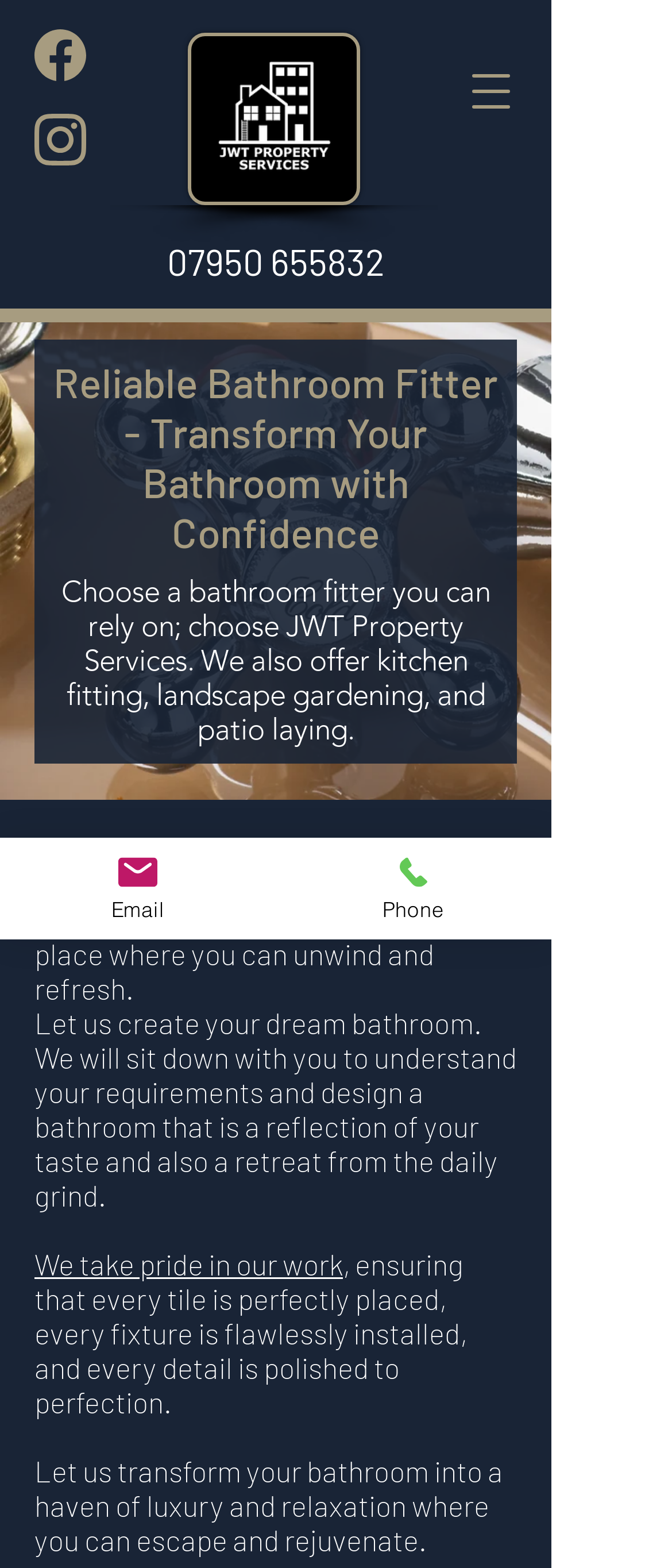Respond concisely with one word or phrase to the following query:
What services does JWT Property Services offer?

Bathroom fitting, kitchen fitting, landscape gardening, and patio laying